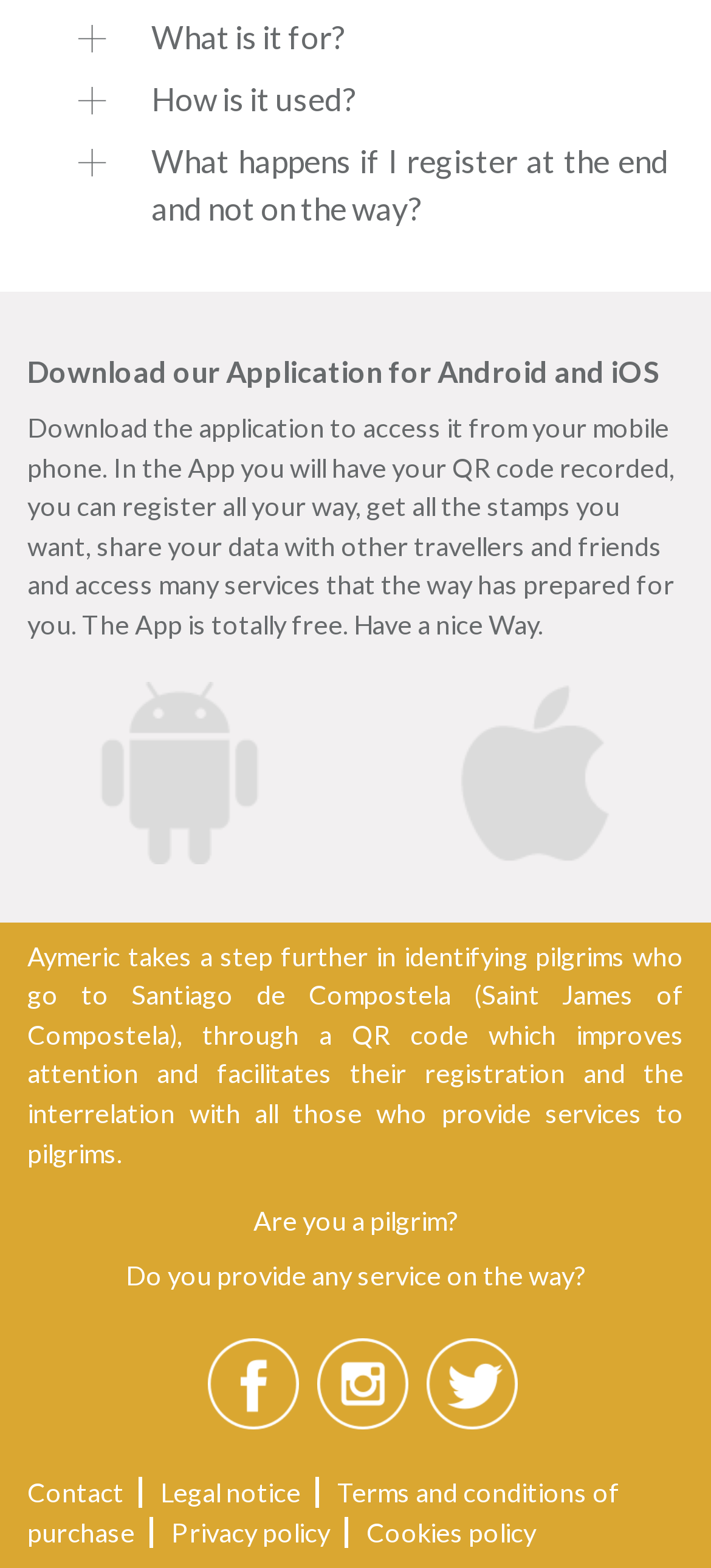Identify the bounding box coordinates of the area that should be clicked in order to complete the given instruction: "Learn more about the service for pilgrims". The bounding box coordinates should be four float numbers between 0 and 1, i.e., [left, top, right, bottom].

[0.077, 0.767, 0.923, 0.792]